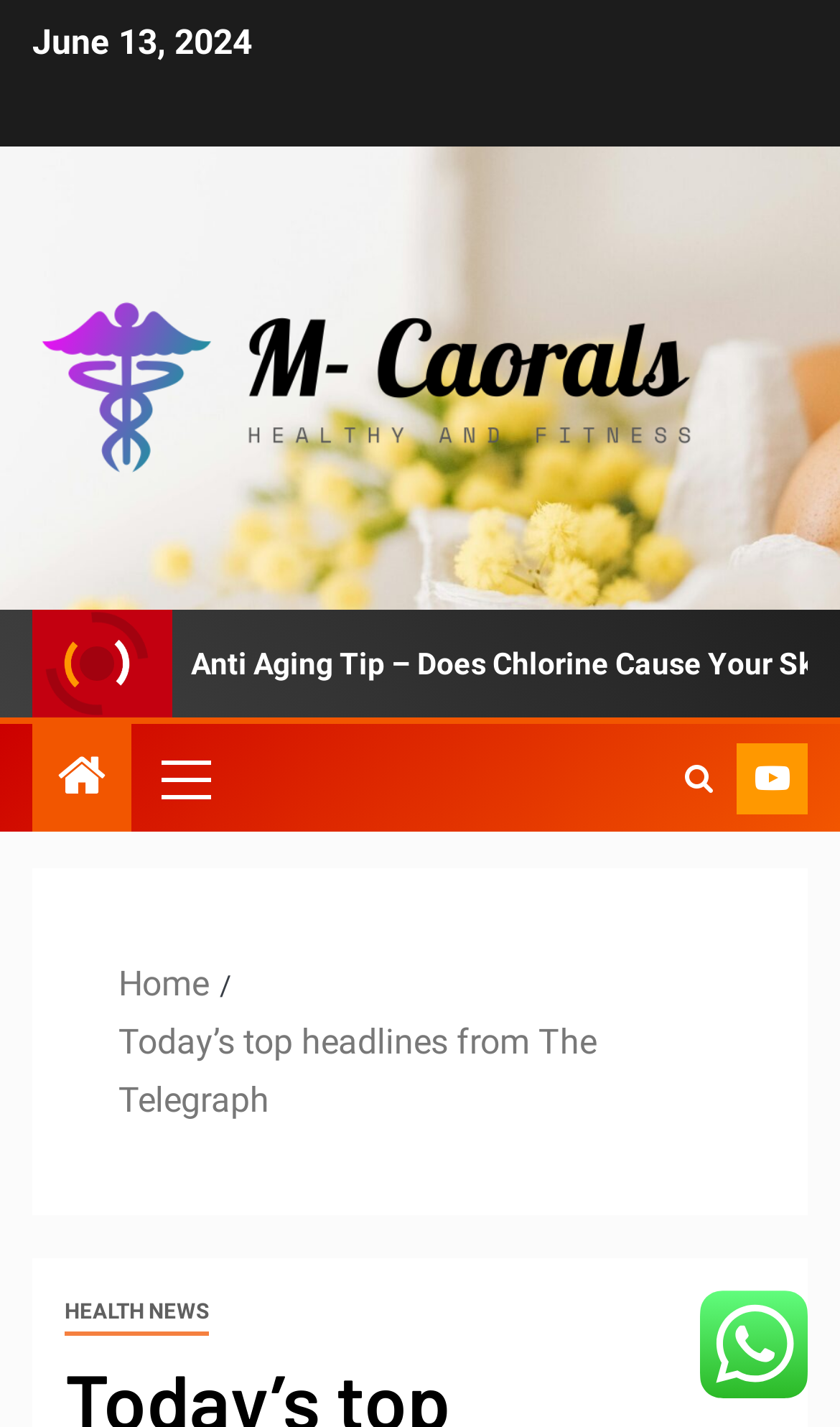What is the name of the navigation section above the HEALTH NEWS category?
Based on the visual content, answer with a single word or a brief phrase.

Breadcrumbs